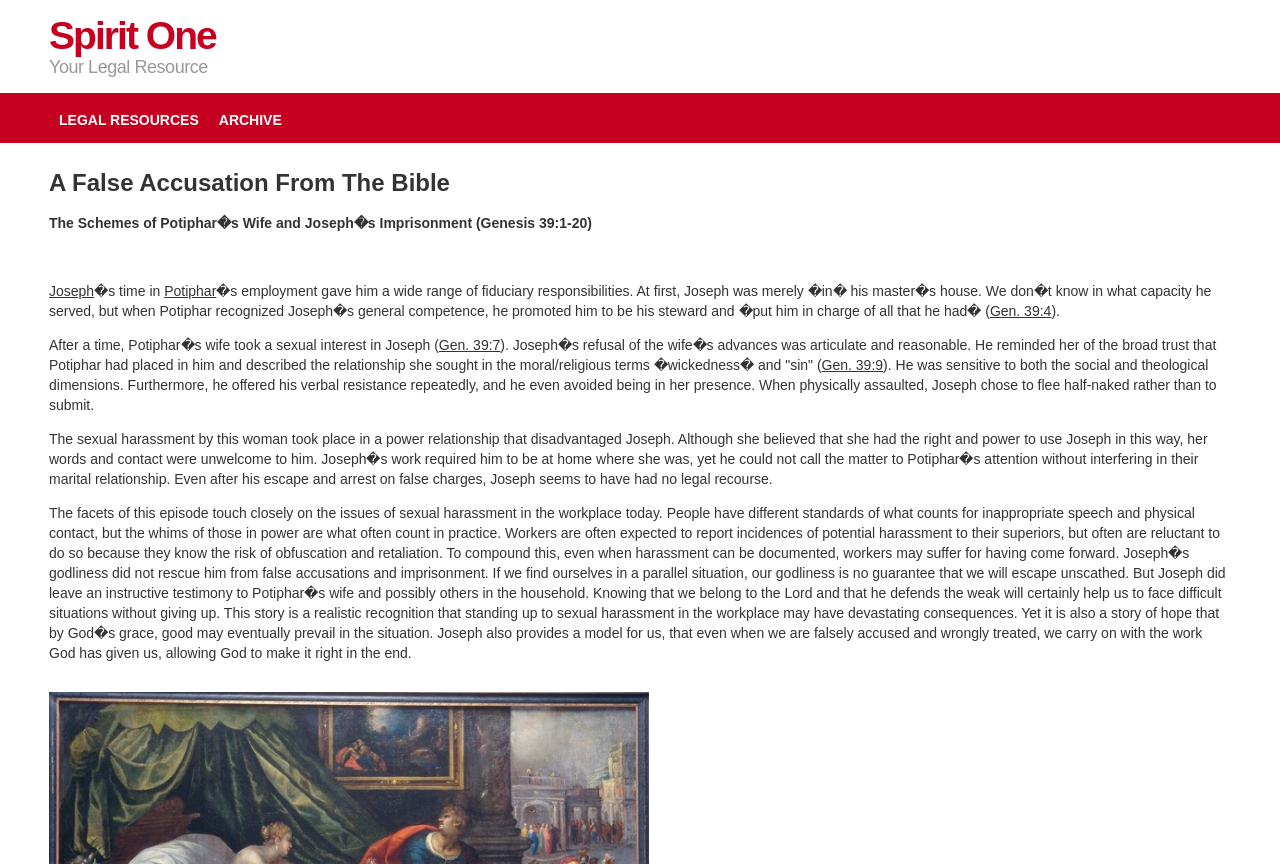Provide an in-depth description of the elements and layout of the webpage.

The webpage is about a biblical story, specifically a false accusation from the Bible. At the top left, there is a link to "Spirit One" and a static text "Your Legal Resource". Next to it, there are two links, "LEGAL RESOURCES" and "ARCHIVE", positioned horizontally. 

Below these elements, there is a heading "A False Accusation From The Bible" that spans almost the entire width of the page. 

The main content of the webpage is a passage of text that discusses the story of Joseph and Potiphar's wife from the Bible. The passage is divided into several paragraphs, with links to specific Bible verses, such as "Gen. 39:4" and "Gen. 39:7", scattered throughout the text. 

The passage describes how Joseph was falsely accused by Potiphar's wife and imprisoned, and how this story relates to the issue of sexual harassment in the workplace today. The text also provides a message of hope and encouragement, citing Joseph as a model for standing up against false accusations and trusting in God. 

There are no images on the page, and the layout is primarily focused on presenting the text in a clear and readable manner.